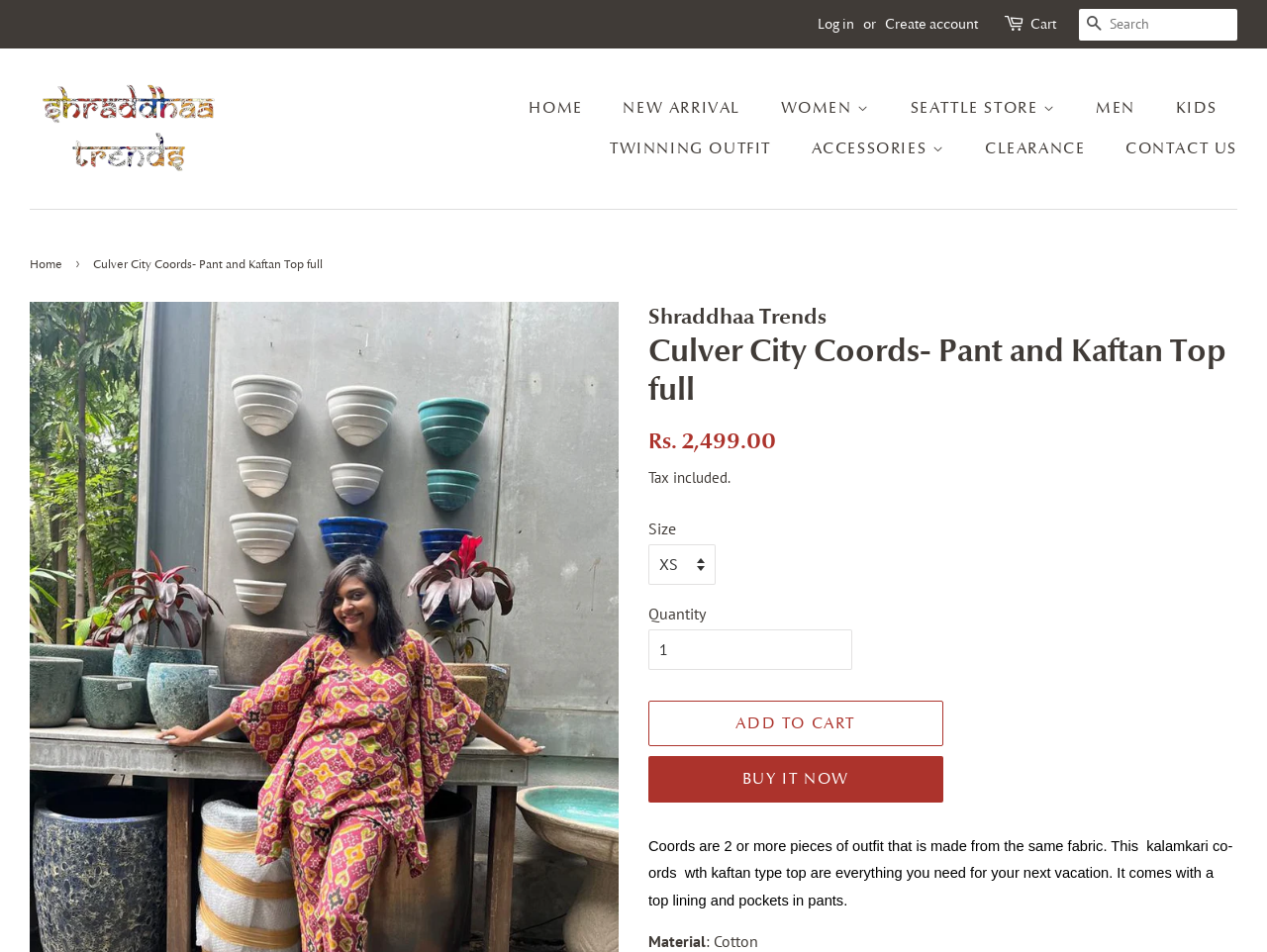Find the bounding box coordinates of the element I should click to carry out the following instruction: "Log in".

[0.645, 0.015, 0.674, 0.034]